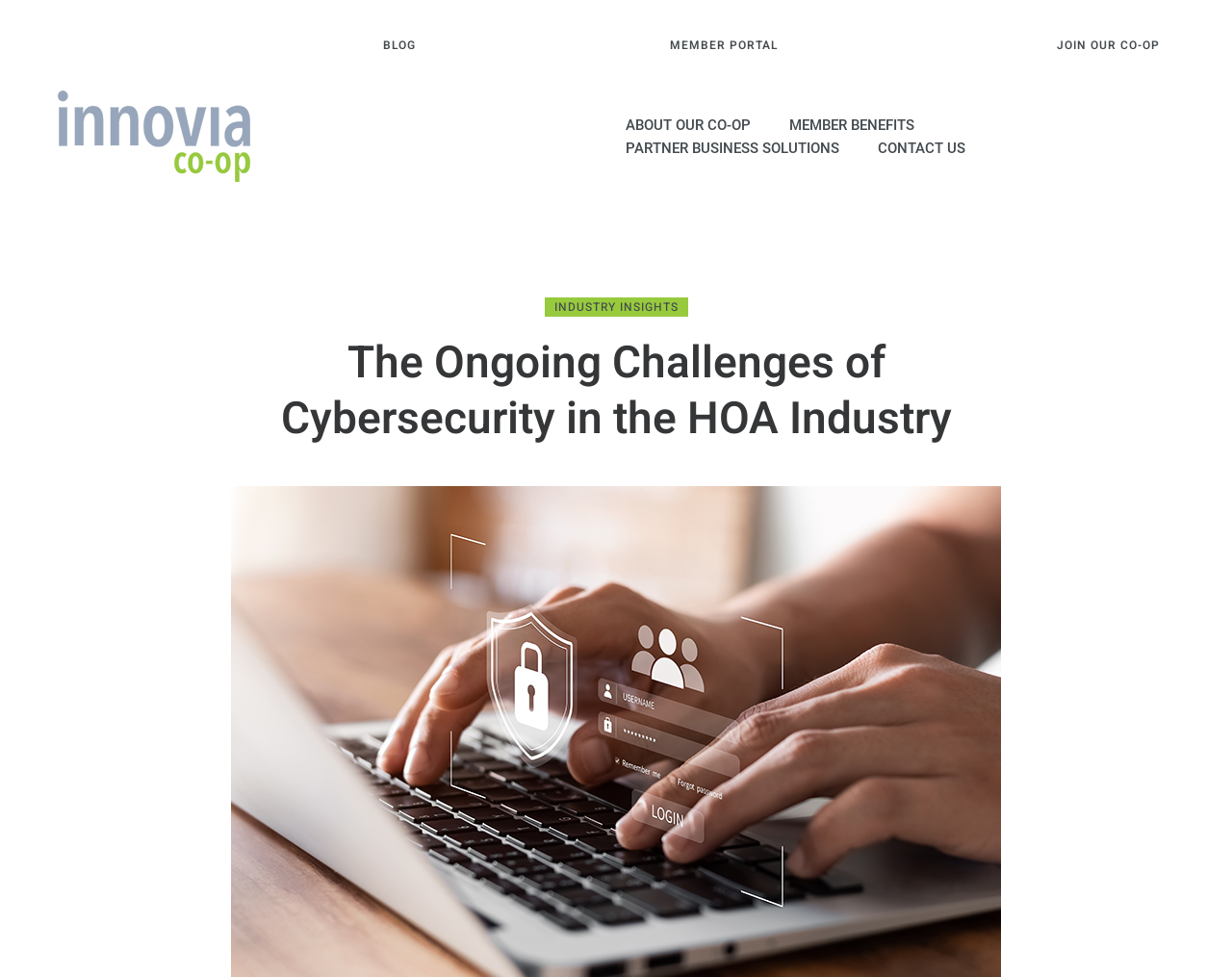Please respond to the question with a concise word or phrase:
How many main menu items are there?

4